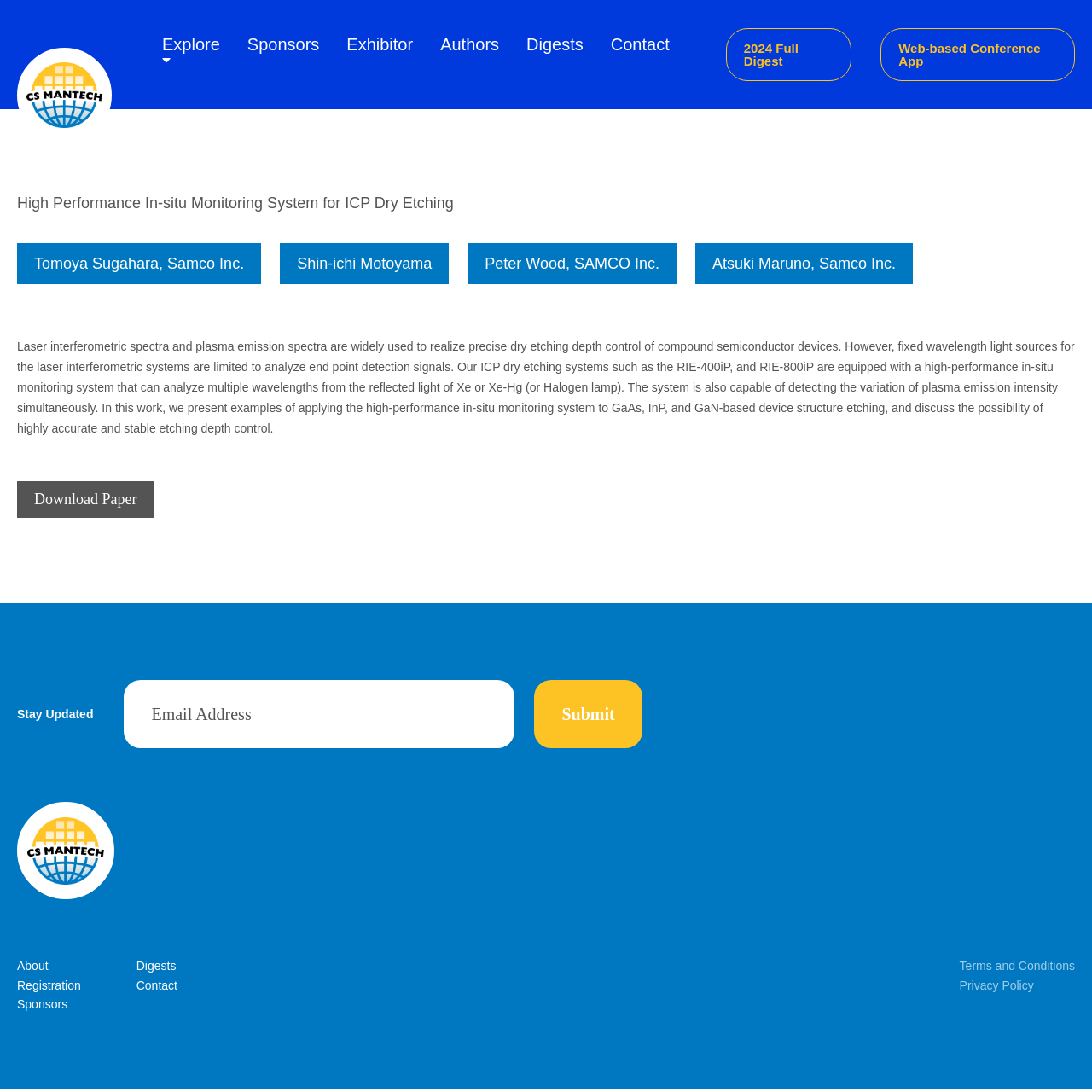Explain the webpage's layout and main content in detail.

The webpage is about a conference paper titled "High Performance In-situ Monitoring System for ICP Dry Etching" presented at the CS MANTECH Conference. At the top of the page, there is a figure with a link to the CS MANTECH Conference, accompanied by a series of links to different sections of the website, including "Explore", "Sponsors", "Exhibitor", "Authors", "Digests", and "Contact".

Below these links, there is a main section that contains the paper's title in a large heading, followed by the authors' names: Tomoya Sugahara, Samco Inc., Shin-ichi Motoyama, Peter Wood, SAMCO Inc., and Atsuki Maruno, Samco Inc. The paper's abstract is presented in a block of text, describing the use of laser interferometric spectra and plasma emission spectra for precise dry etching depth control of compound semiconductor devices.

To the right of the abstract, there is a link to download the paper. Below the abstract, there is a section with a heading "Stay Updated" and a textbox to enter an email address, accompanied by a "Submit" button.

At the bottom of the page, there are two figures with links to the CS MANTECH Conference, and a series of links to different sections of the website, including "About", "Registration", "Sponsors", "Digests", "Contact", "Terms and Conditions", and "Privacy Policy".